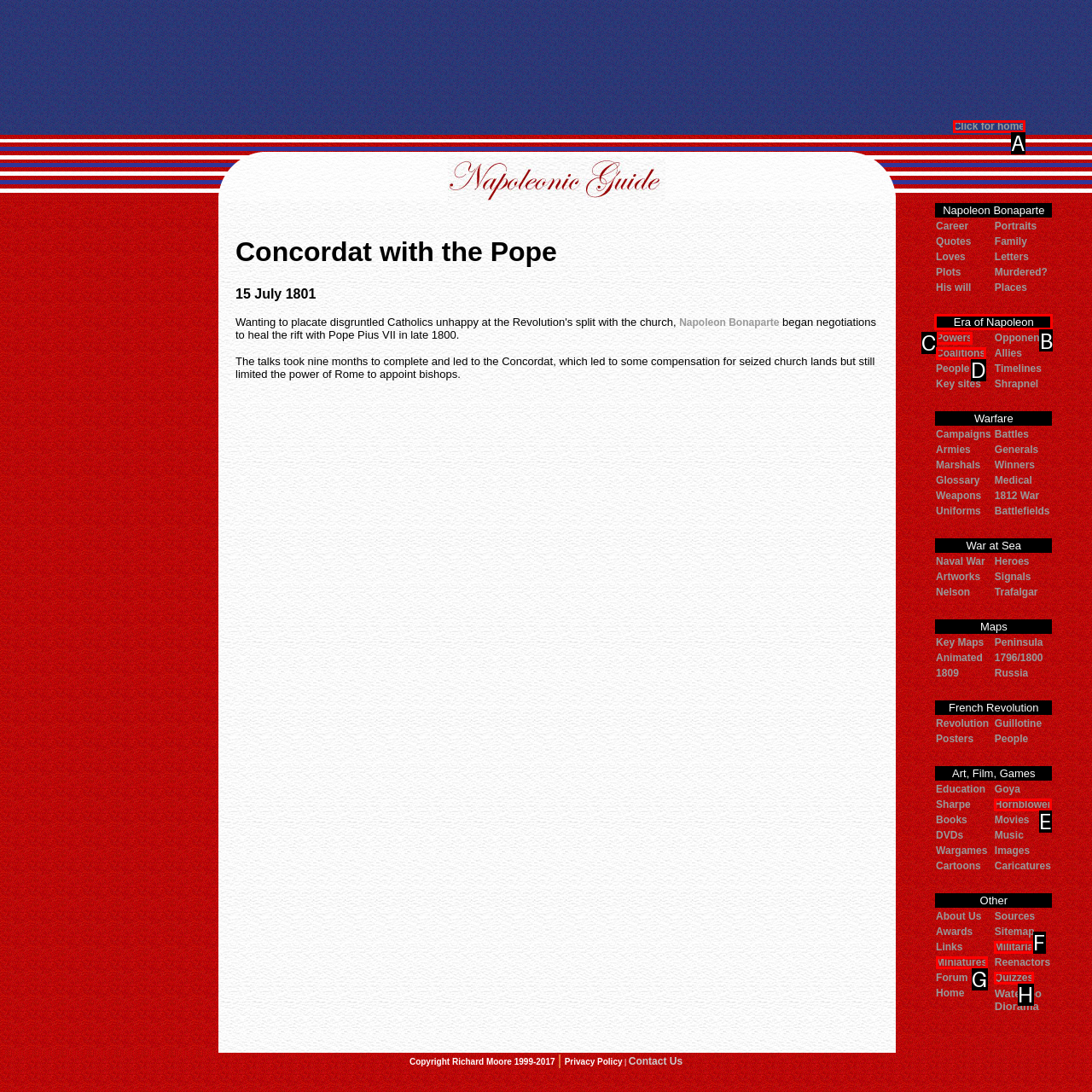Point out the UI element to be clicked for this instruction: Learn about the era of Napoleon. Provide the answer as the letter of the chosen element.

B